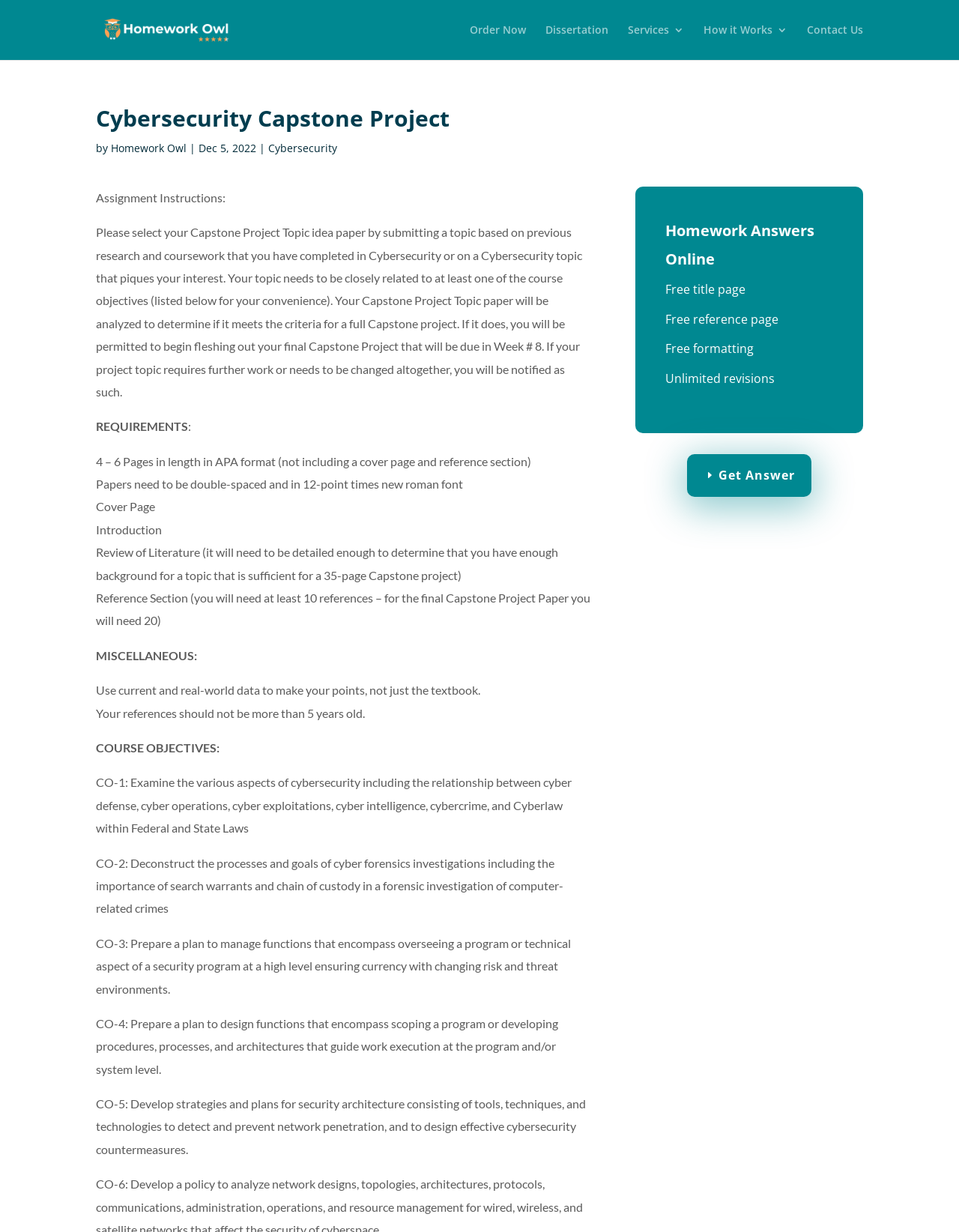What is the purpose of the capstone project topic paper?
Using the image provided, answer with just one word or phrase.

To determine if it meets the criteria